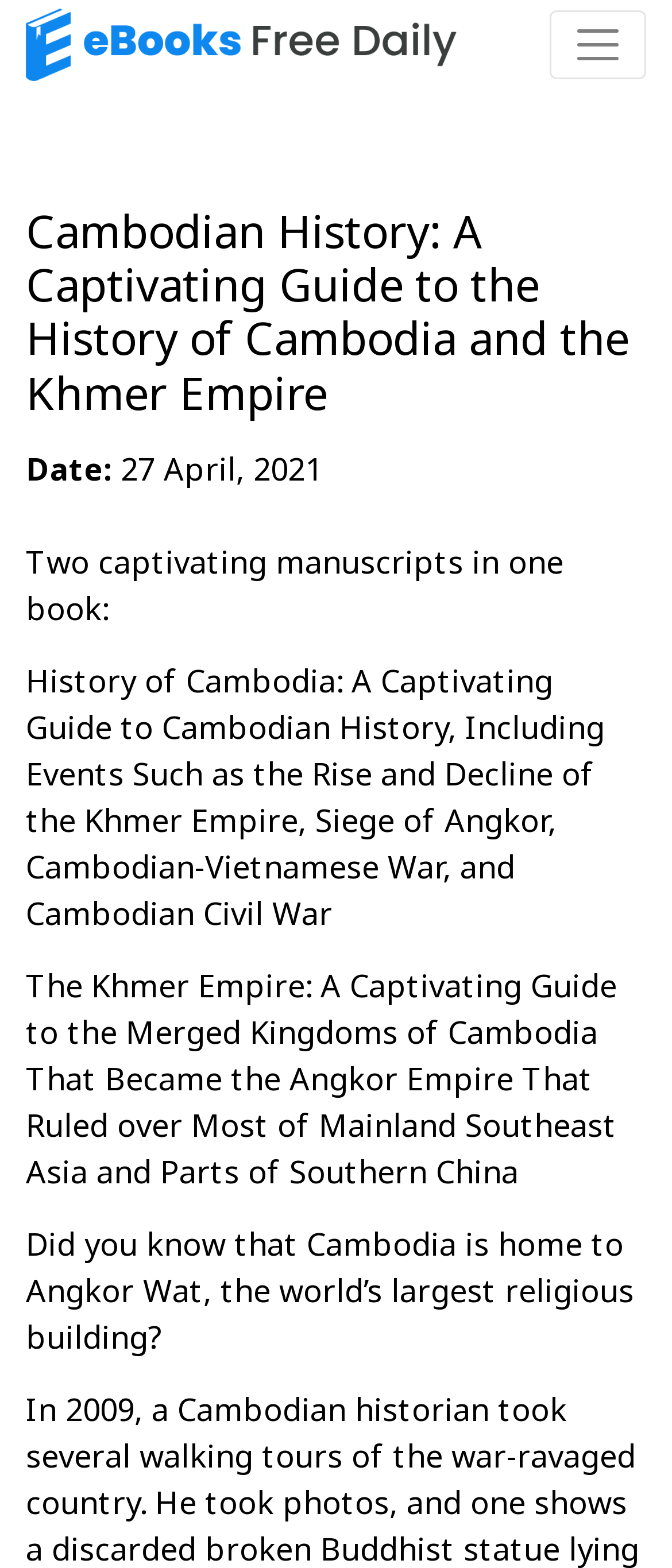Please answer the following query using a single word or phrase: 
What is the topic of the second manuscript?

The Khmer Empire